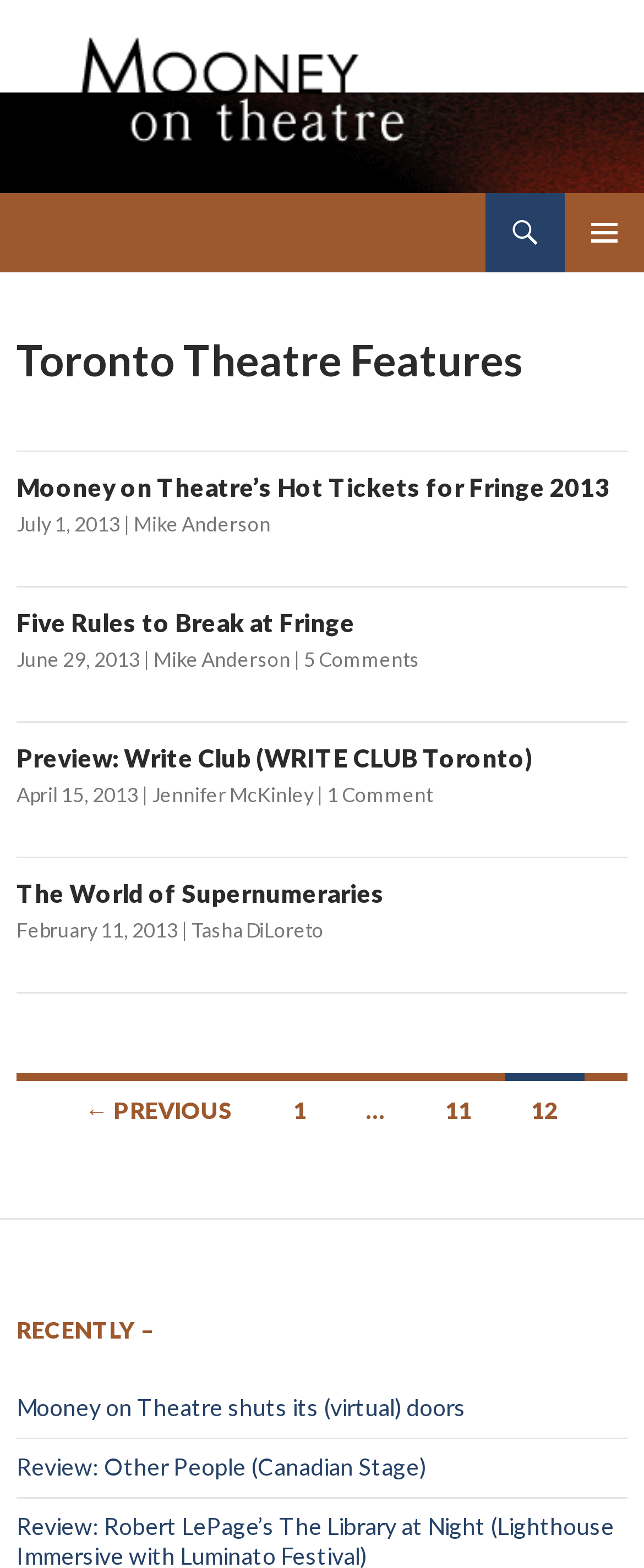Elaborate on the webpage's design and content in a detailed caption.

The webpage is a blog featuring Toronto theatre news and reviews. At the top, there is a logo of Mooney on Theatre, accompanied by a heading with the same name. A search bar and a primary menu button are located on the top right corner. 

Below the header, there is a main content area that takes up most of the page. It is divided into several sections, each containing an article with a heading, date, author, and a brief summary. There are four articles in total, each with a similar structure. The headings of the articles are "Mooney on Theatre’s Hot Tickets for Fringe 2013", "Five Rules to Break at Fringe", "Preview: Write Club (WRITE CLUB Toronto)", and "The World of Supernumeraries". 

At the bottom of the page, there is a section for posts navigation, which includes links to previous pages, numbered pages, and a "next" button. Finally, there is a section titled "RECENTLY –" that lists two recent articles with their titles and summaries.